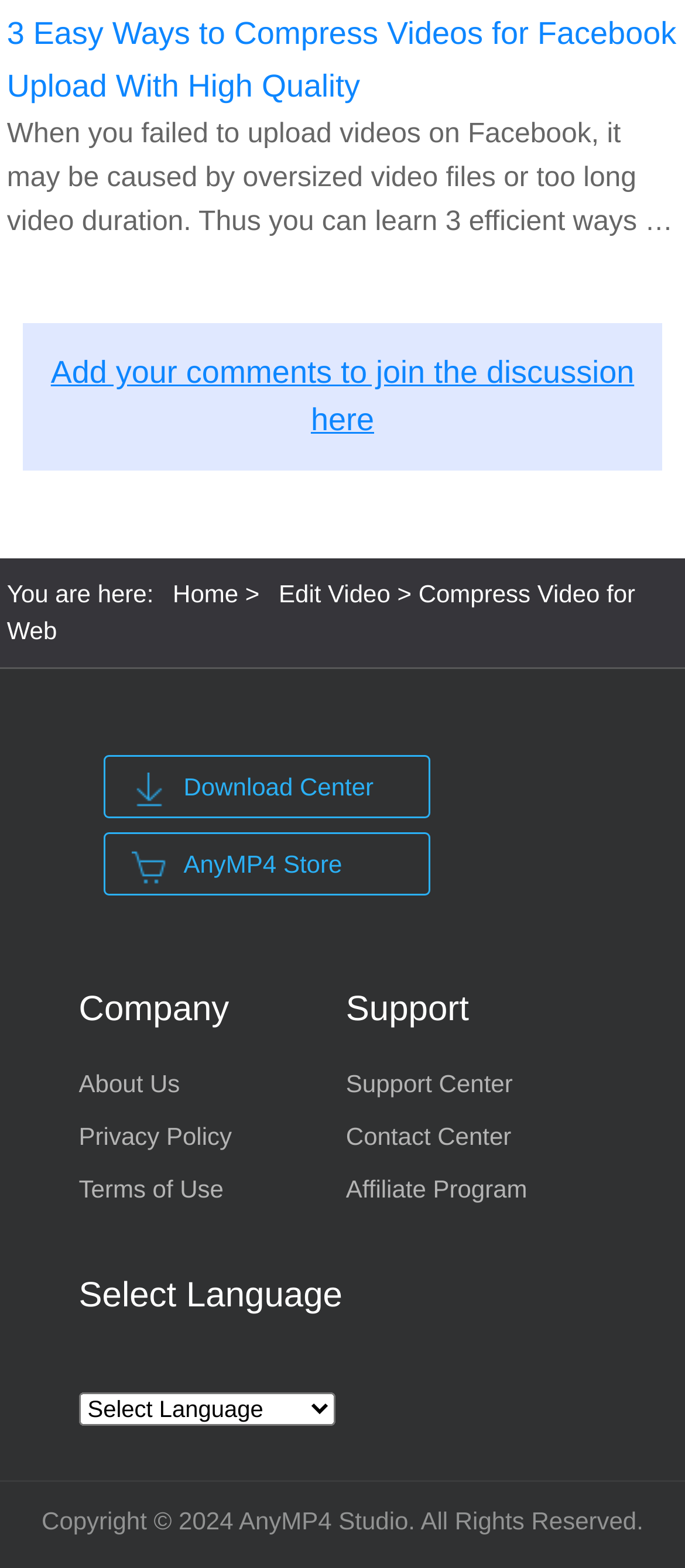What is the purpose of the 'Support Center' link?
Please interpret the details in the image and answer the question thoroughly.

The 'Support Center' link is likely to be a resource provided by the website to offer support or assistance to users, possibly related to using their video compression tools or services.